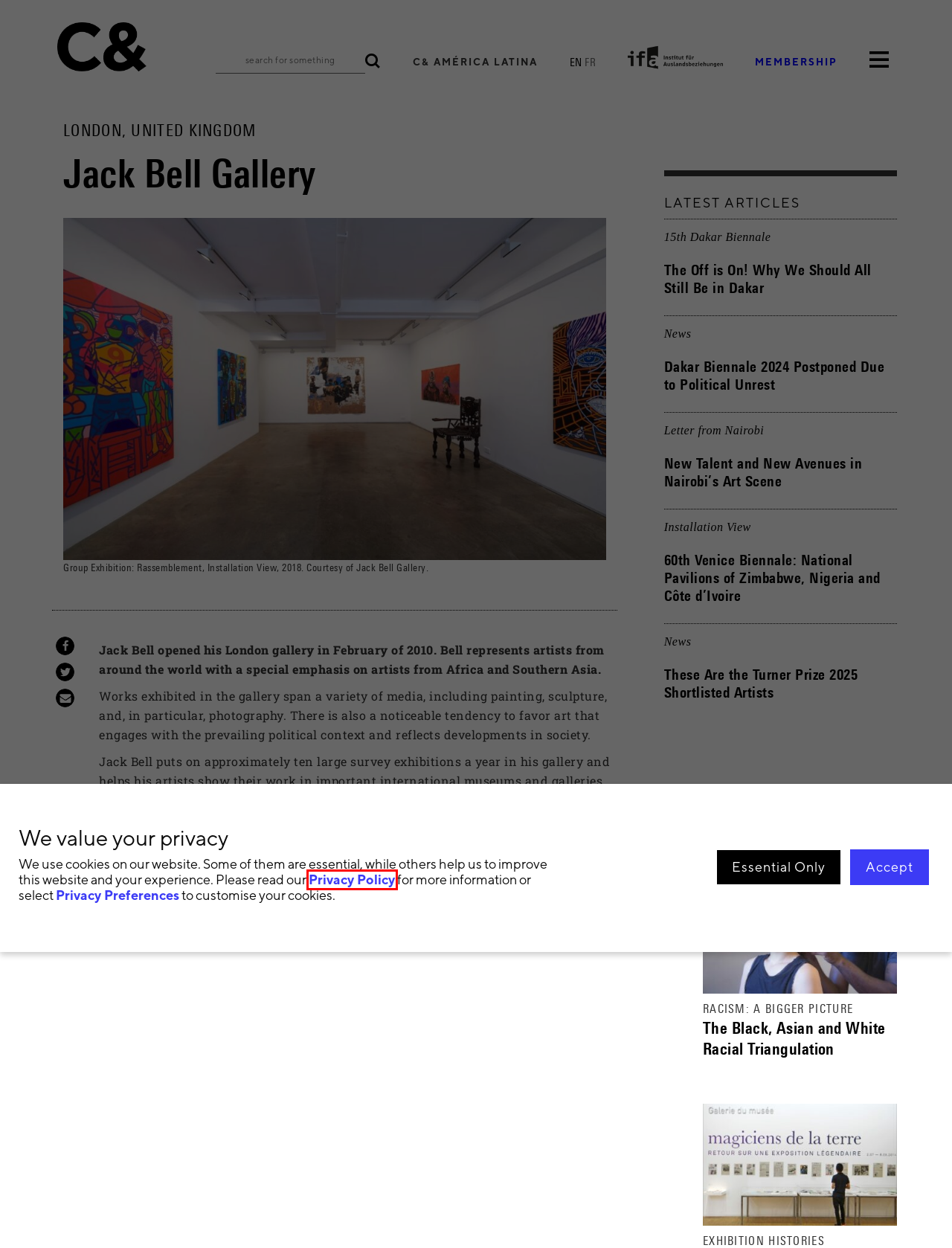You are looking at a screenshot of a webpage with a red bounding box around an element. Determine the best matching webpage description for the new webpage resulting from clicking the element in the red bounding box. Here are the descriptions:
A. Magiciens de la Terre | Contemporary And
B. Home | Contemporary And
C. Become a Member! | Contemporary And
D. ifa – Institut für Auslandsbeziehungen
E. Privacy policy | Contemporary And
F. These Are the Turner Prize 2025 Shortlisted Artists | Contemporary And
G. 60th Venice Biennale: National Pavilions of Zimbabwe, Nigeria and Côte d’Ivoire | Contemporary And
H. The Black, Asian and White Racial Triangulation | Contemporary And

E